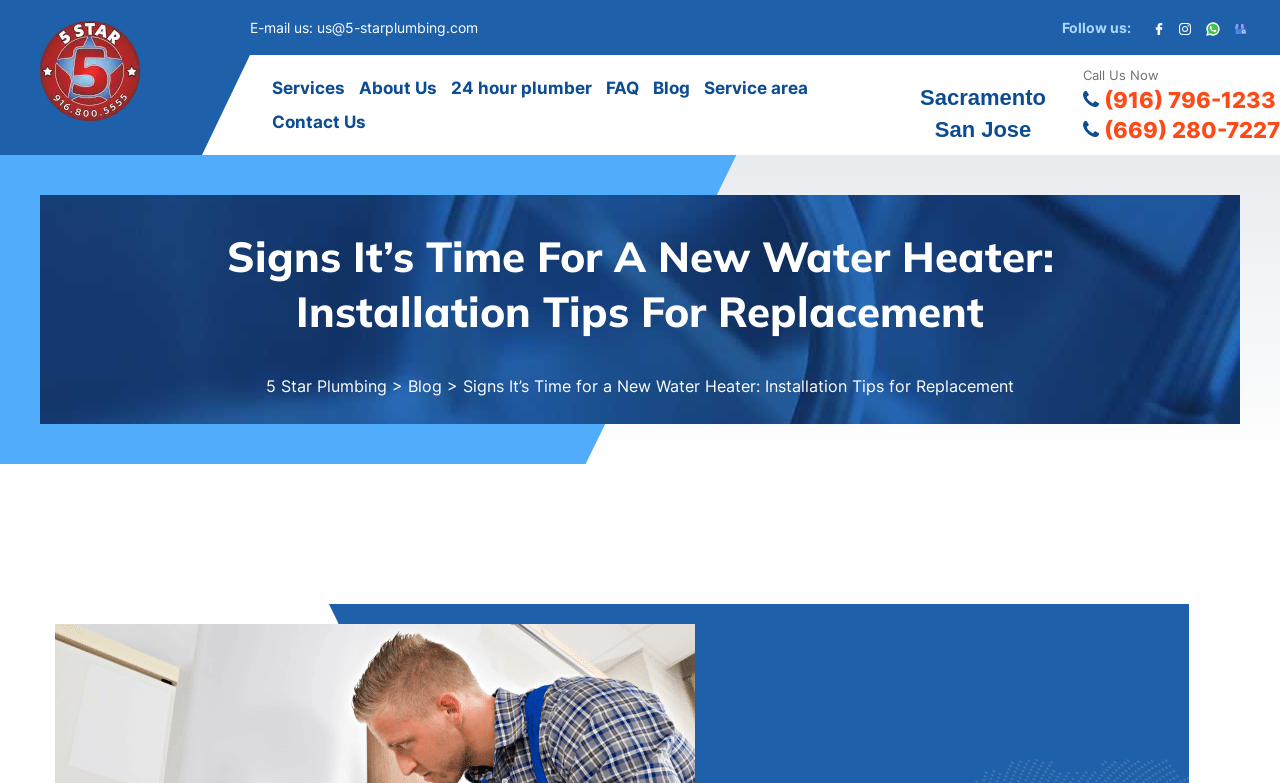What is the email address to contact the plumbing experts?
Please give a detailed and thorough answer to the question, covering all relevant points.

I found the email address by looking at the top section of the webpage, where it says 'E-mail us: us@5-starplumbing.com'.